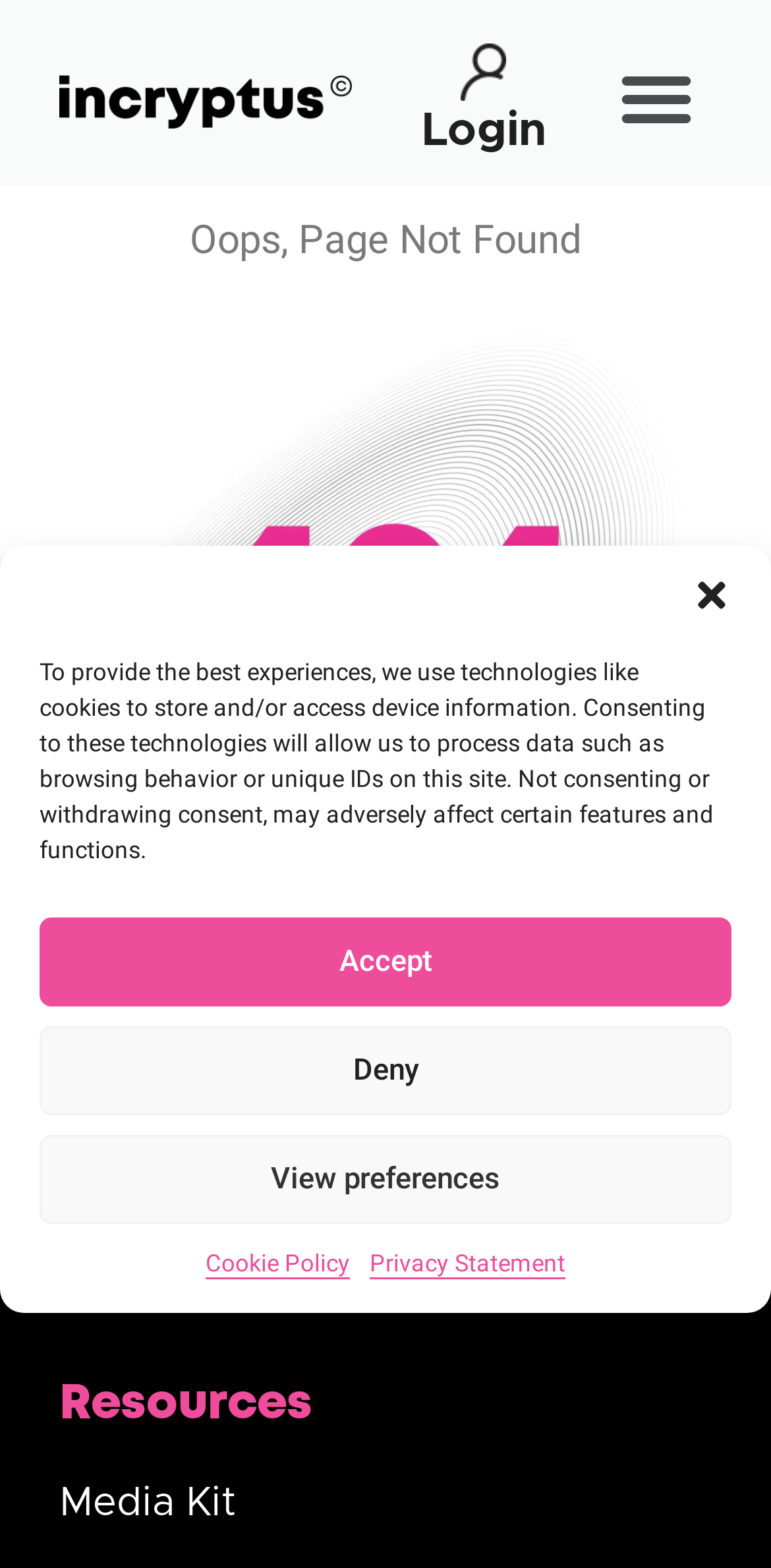Given the webpage screenshot, identify the bounding box of the UI element that matches this description: "Media Kit".

[0.077, 0.937, 0.305, 0.98]